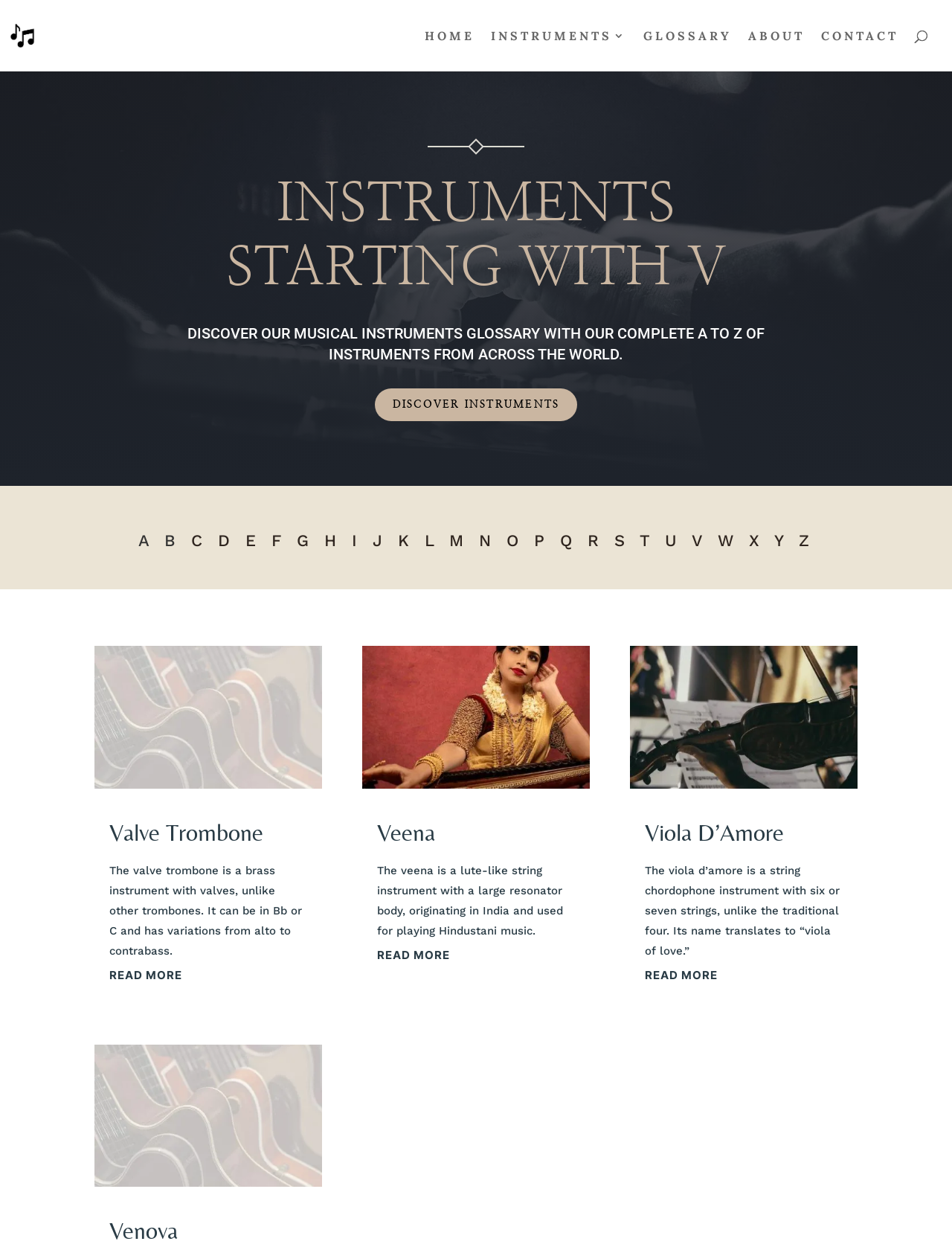Locate the bounding box of the UI element described by: "Y" in the given webpage screenshot.

[0.813, 0.425, 0.828, 0.44]